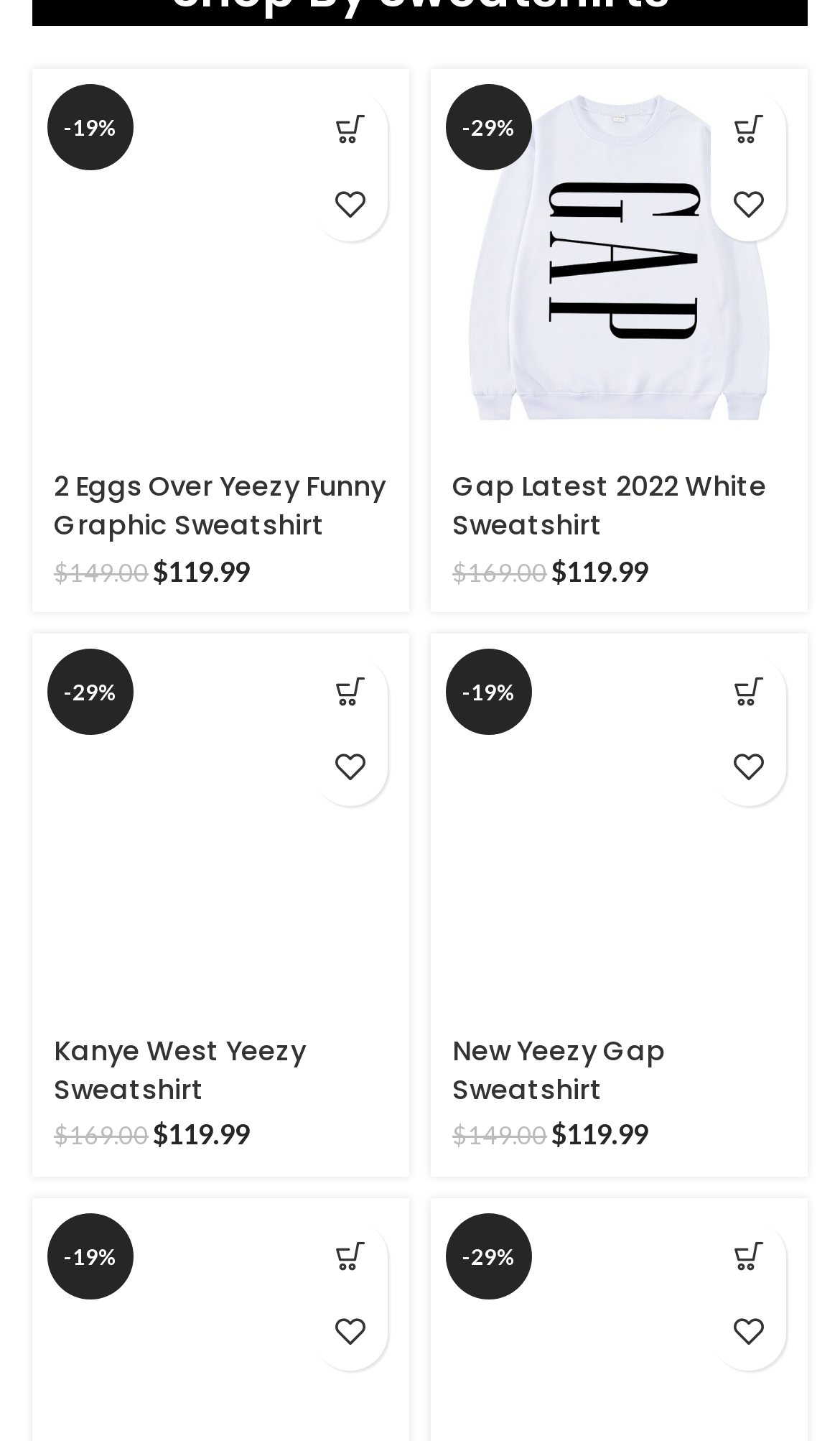Based on the element description: "Kanye West Yeezy Sweatshirt", identify the UI element and provide its bounding box coordinates. Use four float numbers between 0 and 1, [left, top, right, bottom].

[0.064, 0.716, 0.364, 0.768]